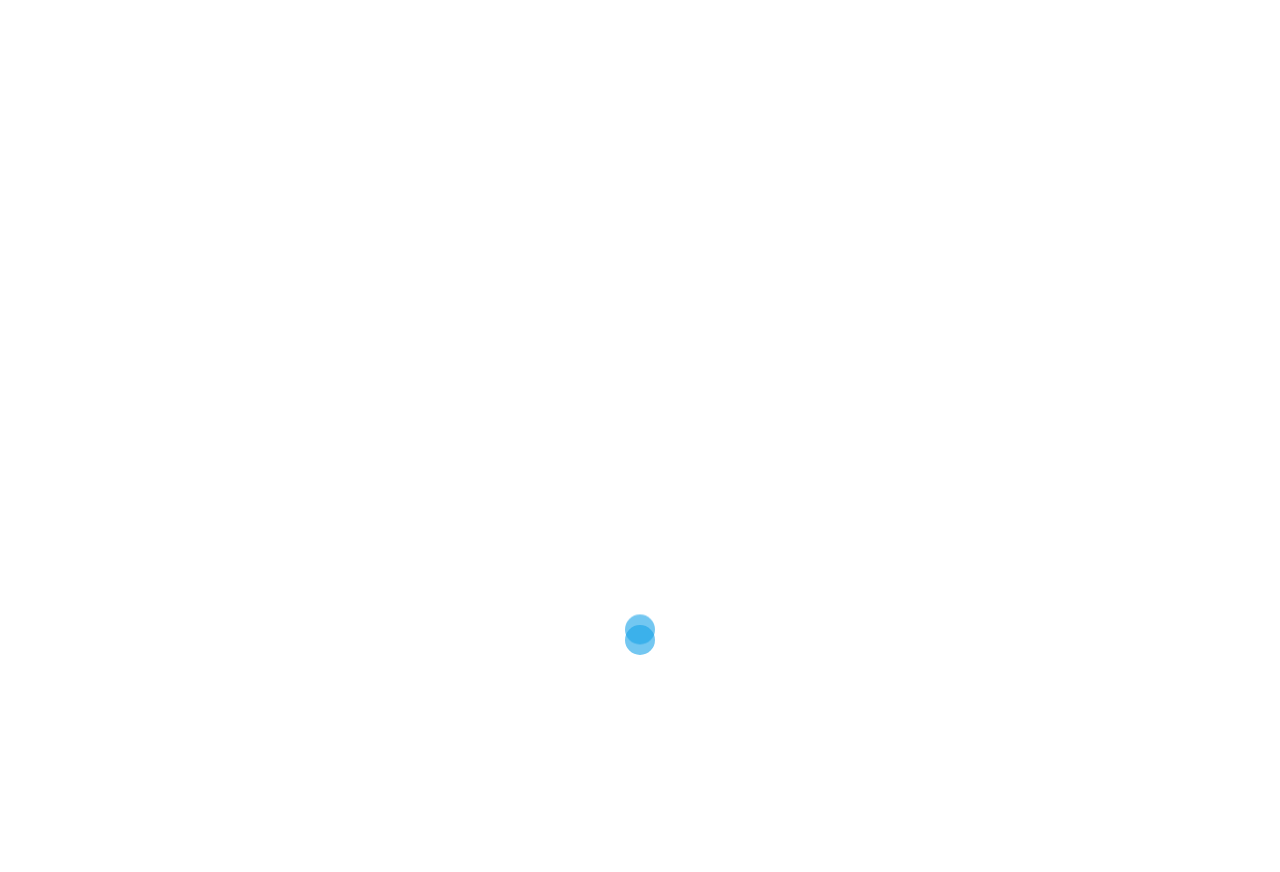Please respond to the question using a single word or phrase:
How many search boxes are on the webpage?

2